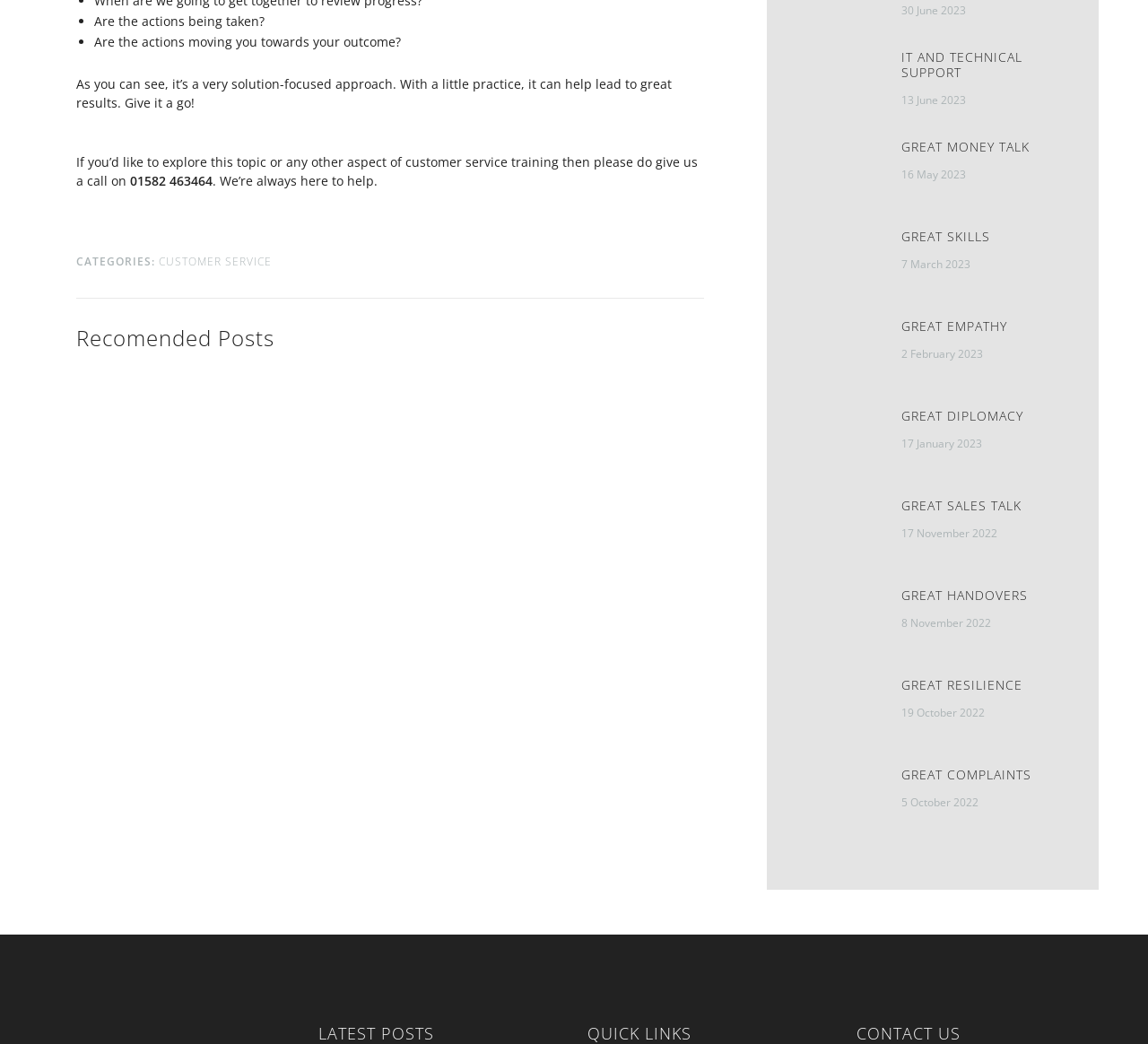How many recommended posts are displayed?
Refer to the image and offer an in-depth and detailed answer to the question.

The recommended posts are displayed in a section labeled 'Recomended Posts' and there are four articles listed, each with an image, heading, and link.